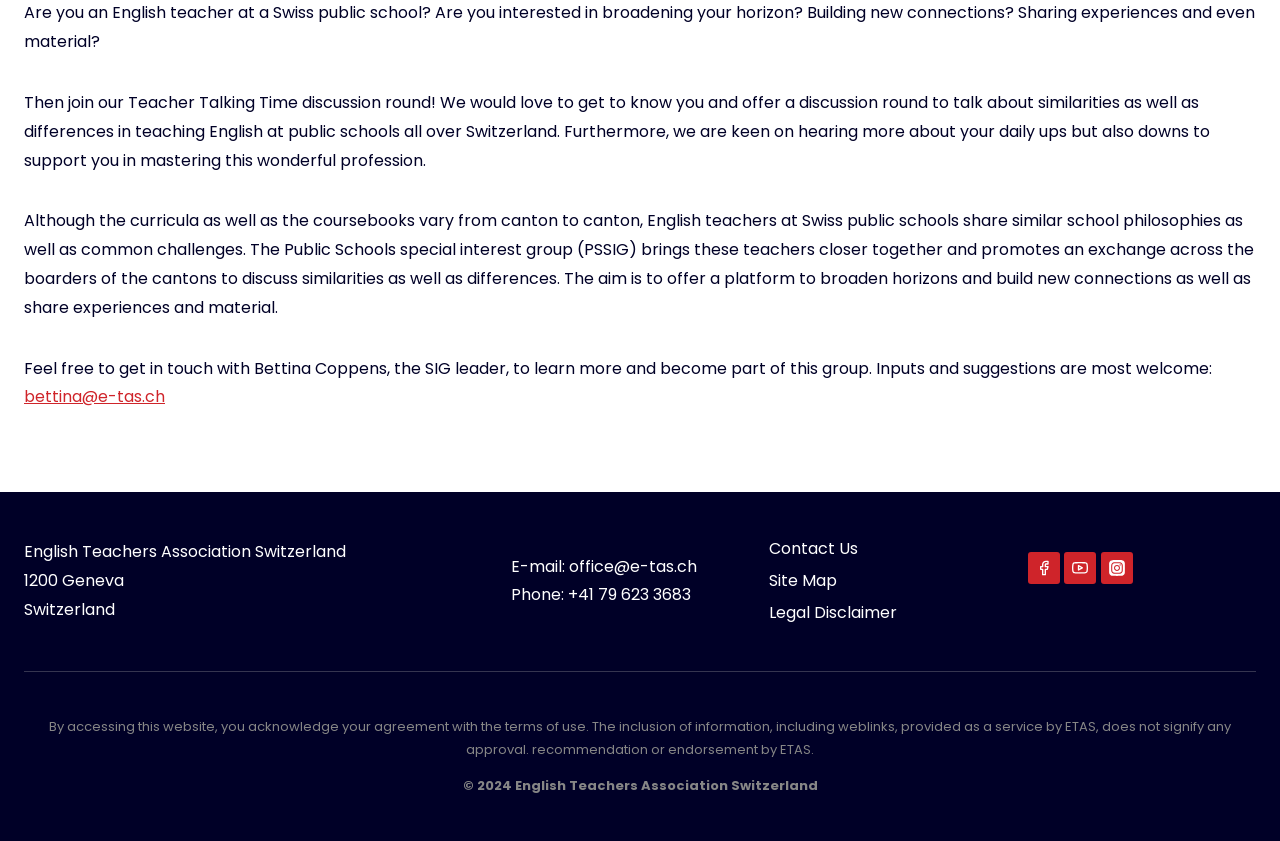Given the element description: "Scroll to top", predict the bounding box coordinates of the UI element it refers to, using four float numbers between 0 and 1, i.e., [left, top, right, bottom].

[0.95, 0.732, 0.977, 0.773]